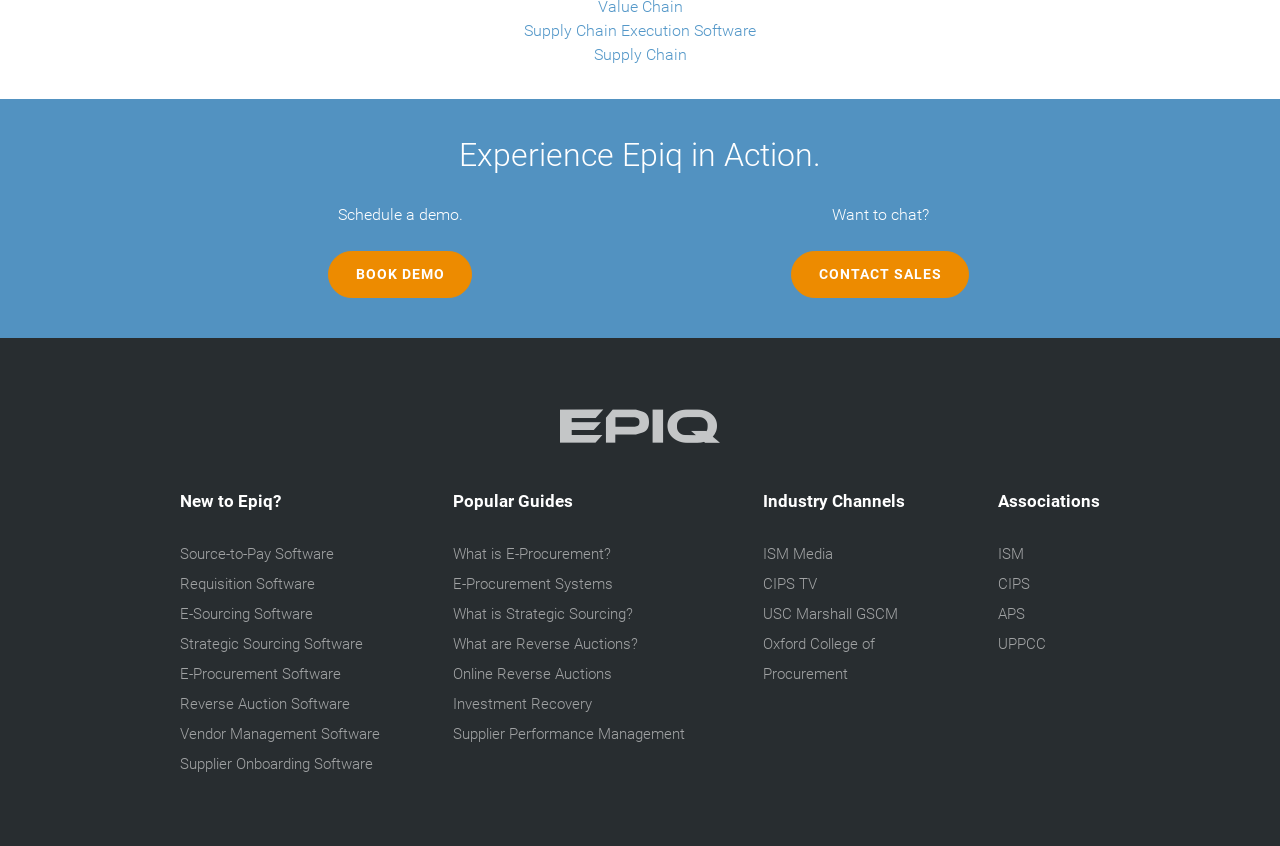Please find the bounding box coordinates of the element that needs to be clicked to perform the following instruction: "Explore What is E-Procurement?". The bounding box coordinates should be four float numbers between 0 and 1, represented as [left, top, right, bottom].

[0.354, 0.644, 0.477, 0.666]